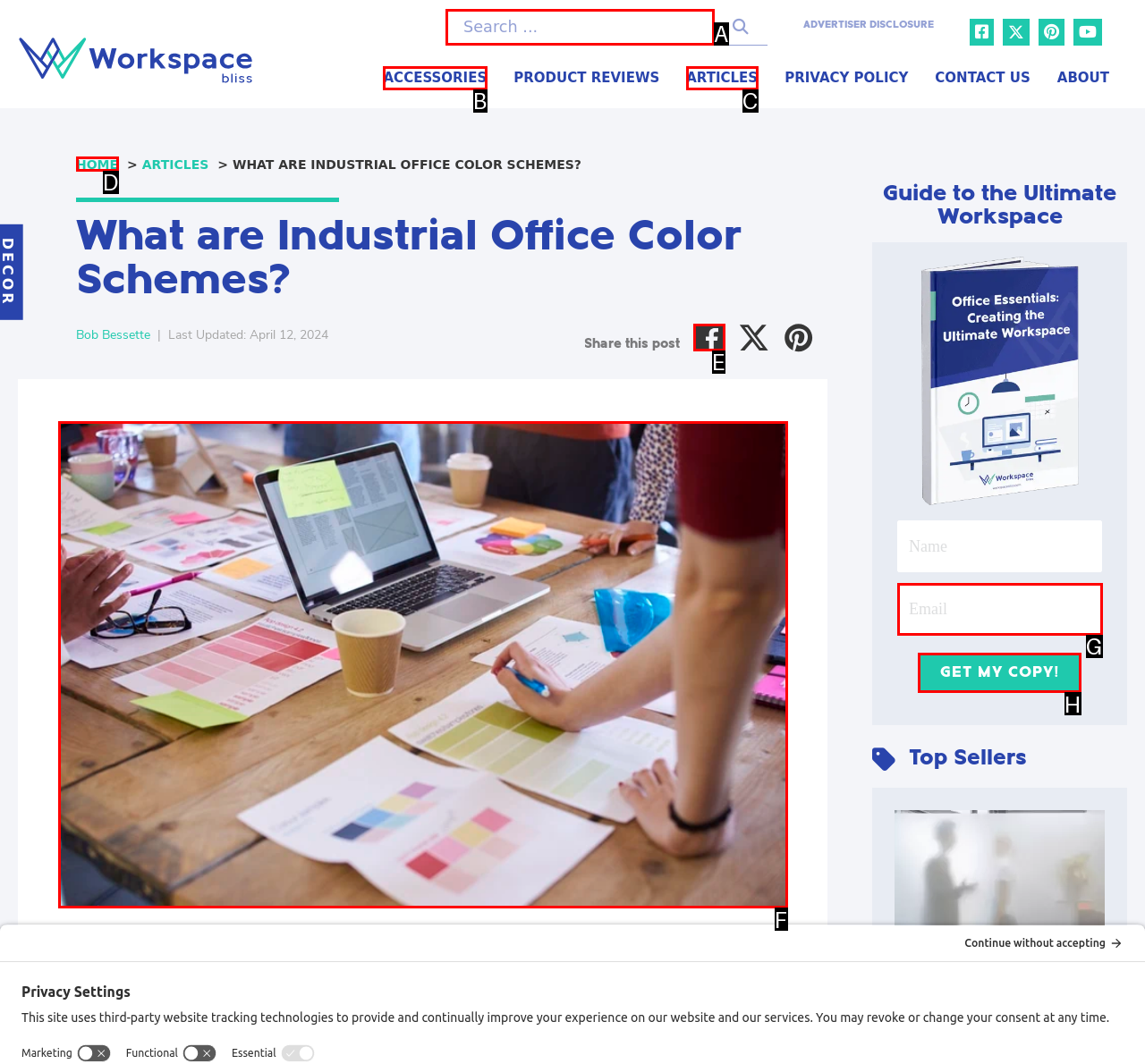For the task: Get the 'Guide to the Ultimate Workspace' eBook, specify the letter of the option that should be clicked. Answer with the letter only.

H